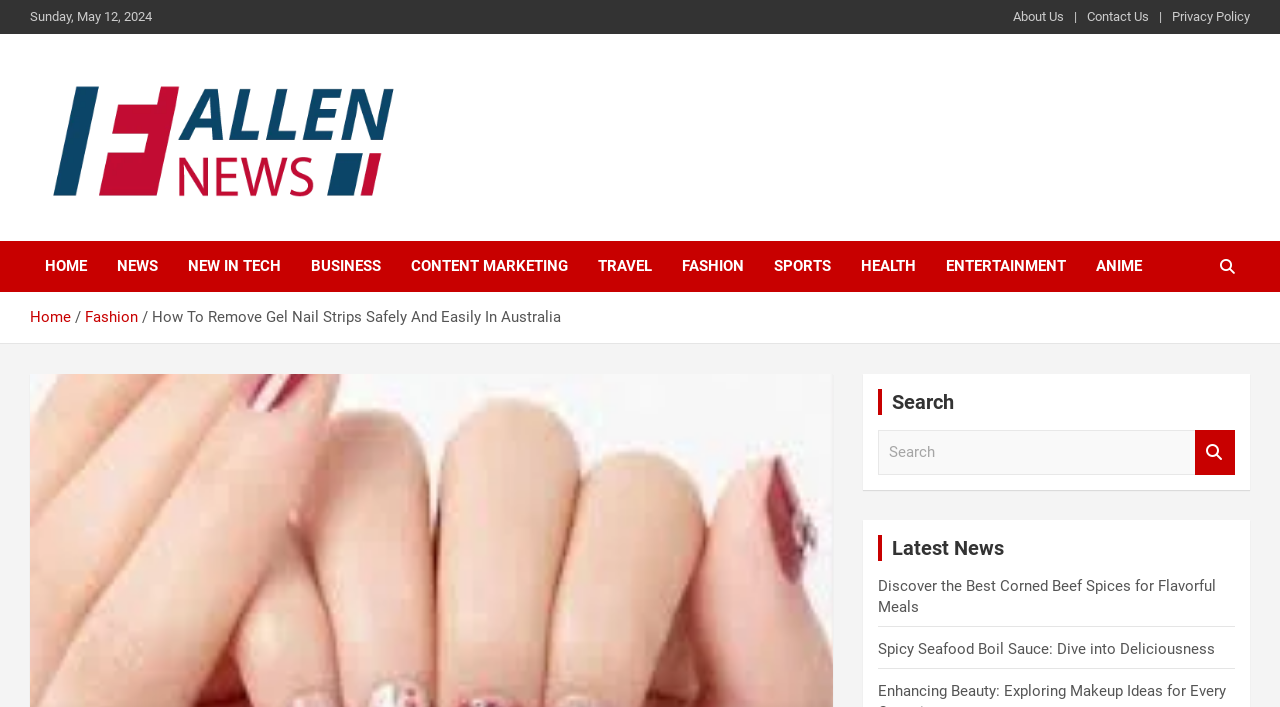Please determine the bounding box coordinates of the element to click on in order to accomplish the following task: "View the latest news". Ensure the coordinates are four float numbers ranging from 0 to 1, i.e., [left, top, right, bottom].

None